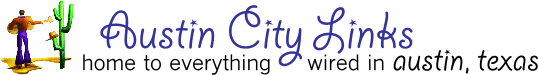Describe the image in great detail, covering all key points.

The image features the logo of "Austin City Links," which serves as a vibrant representation of the culture and attractions of Austin, Texas. The design includes whimsical elements such as a cactus and a figure, suggesting a connection to the local landscape and community spirit. The text "Austin City Links" is presented in a playful purple font, capturing the lively essence of Austin, while the tagline "home to everything wired in austin, texas" emphasizes the resourcefulness and interconnectedness of the area. This logo effectively embodies the city's character, appealing to both locals and visitors looking for various information and activities in Austin.